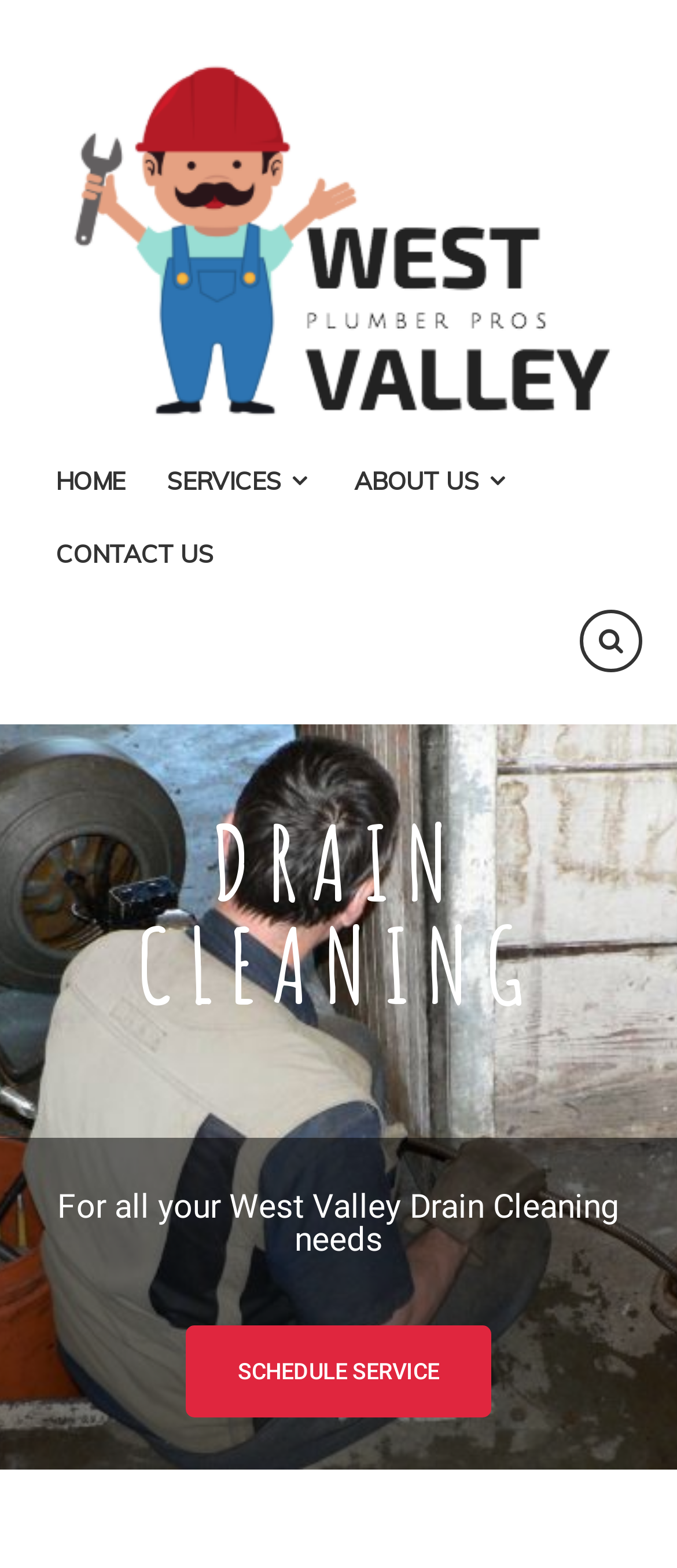Analyze the image and give a detailed response to the question:
What is the main service offered?

The main service offered by West Valley Plumber Pros is drain cleaning, which is prominently displayed on the webpage with a heading 'DRAIN CLEANING' and a subheading 'For all your West Valley Drain Cleaning needs'.